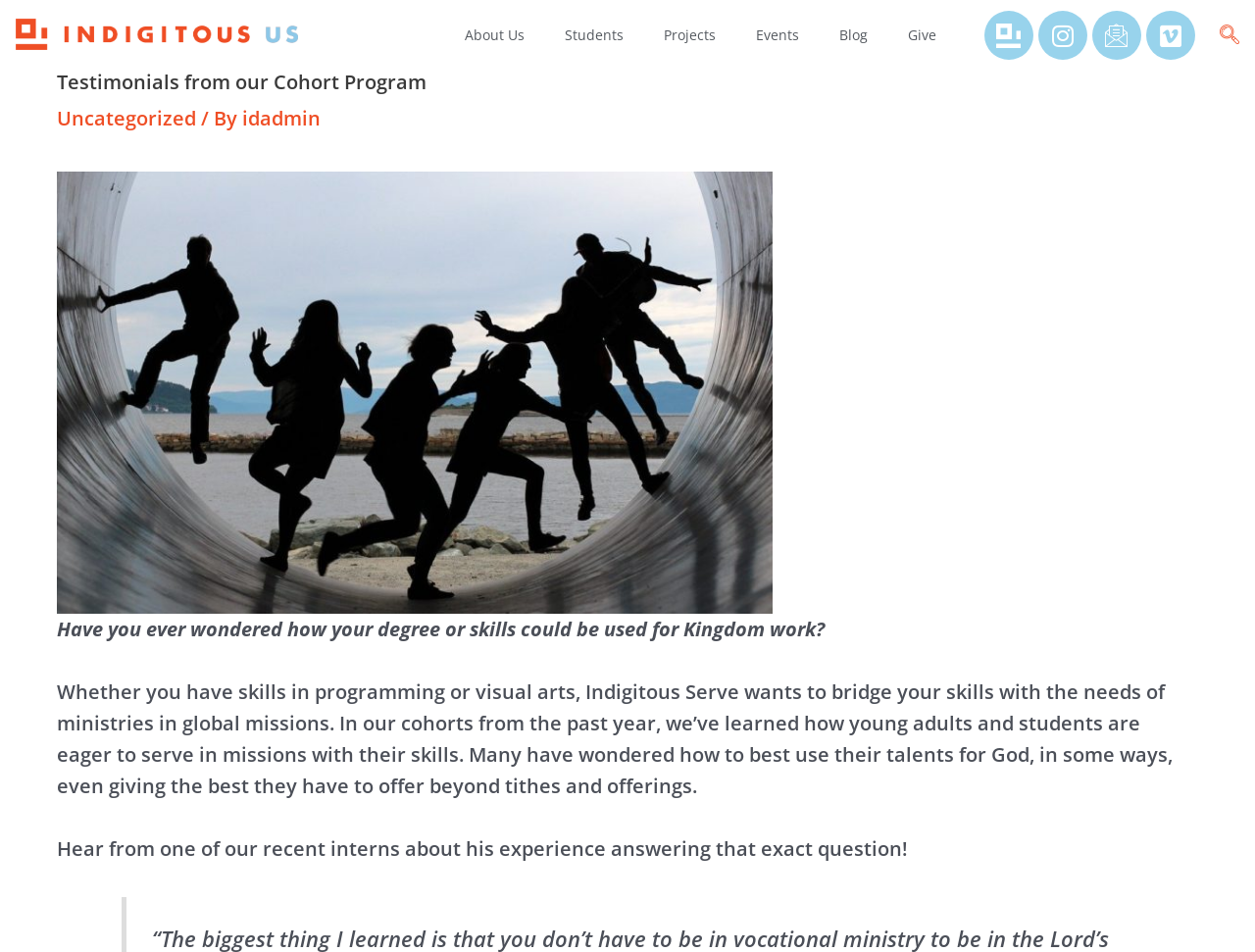Could you indicate the bounding box coordinates of the region to click in order to complete this instruction: "Read the blog".

[0.653, 0.011, 0.708, 0.063]